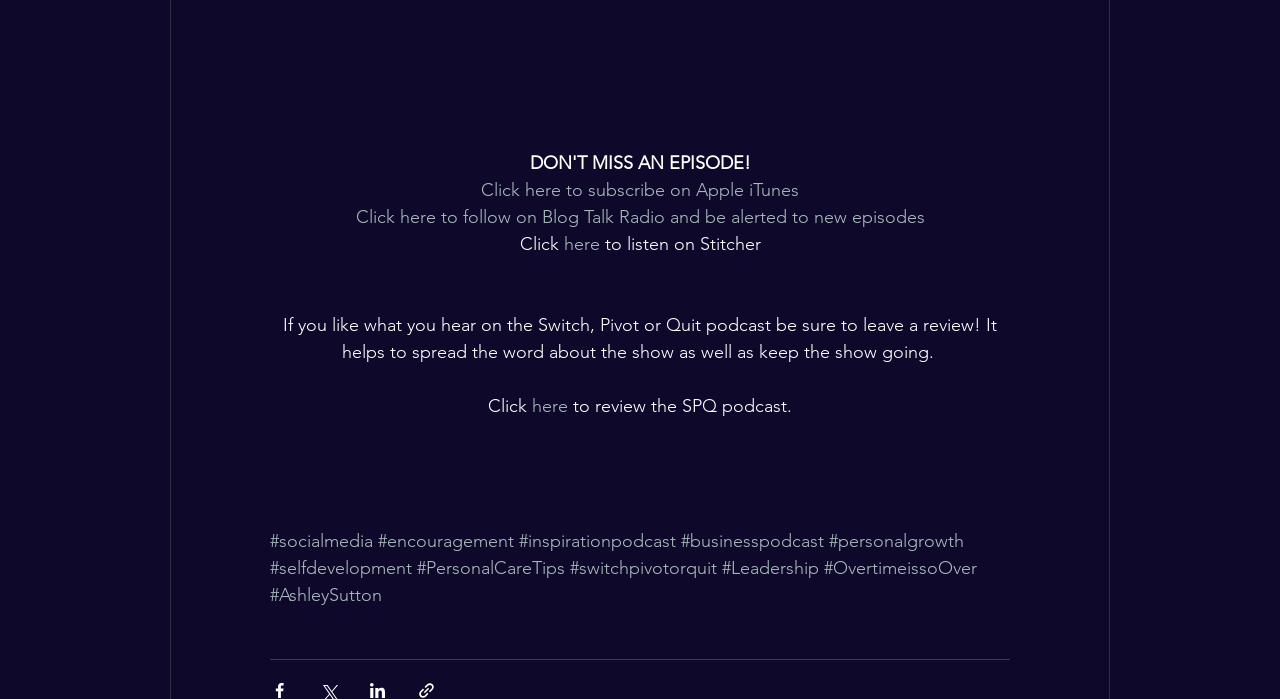Kindly provide the bounding box coordinates of the section you need to click on to fulfill the given instruction: "Follow on Blog Talk Radio".

[0.34, 0.295, 0.722, 0.326]